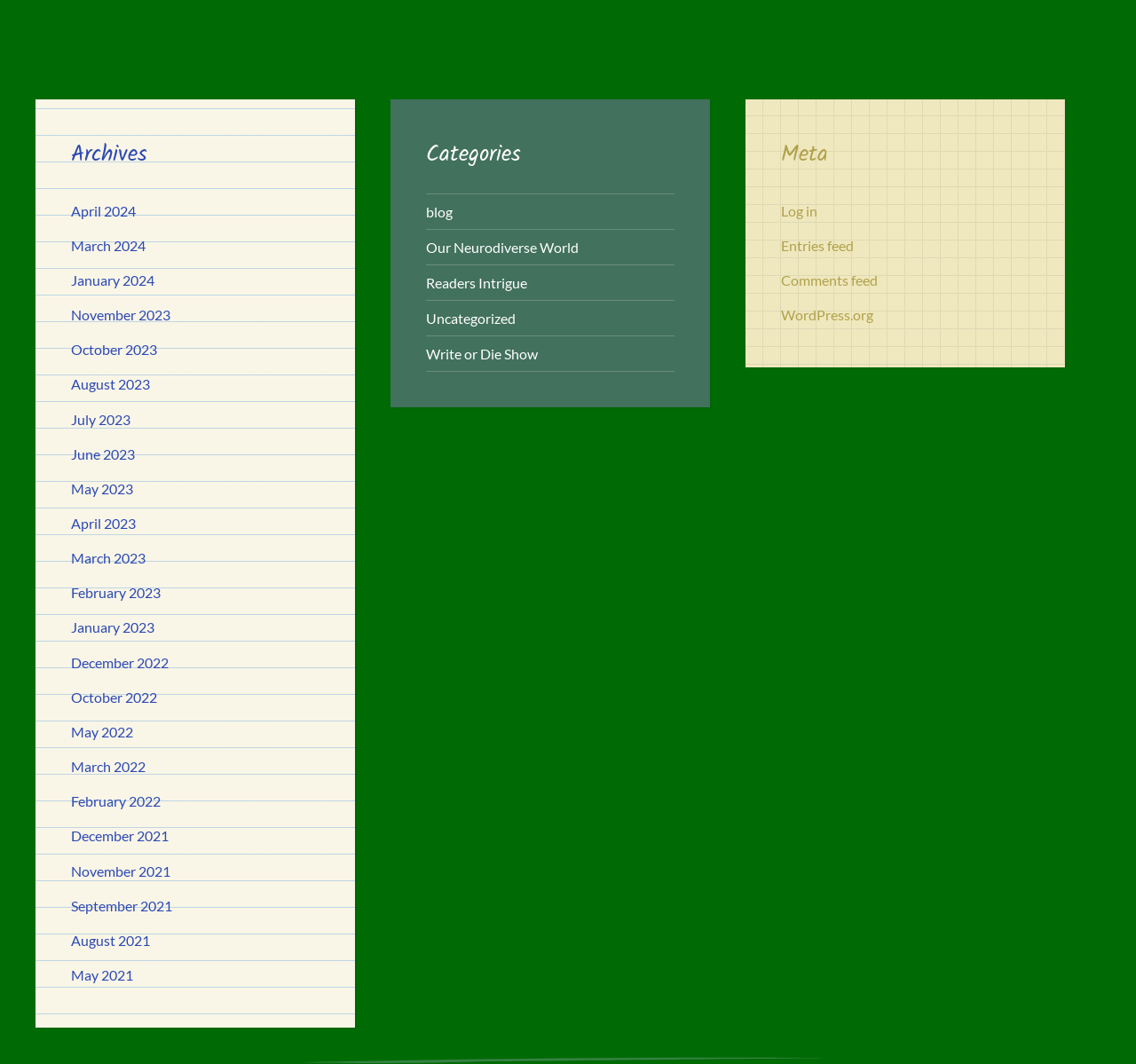Use a single word or phrase to answer the question:
What is the title of the first section?

Archives